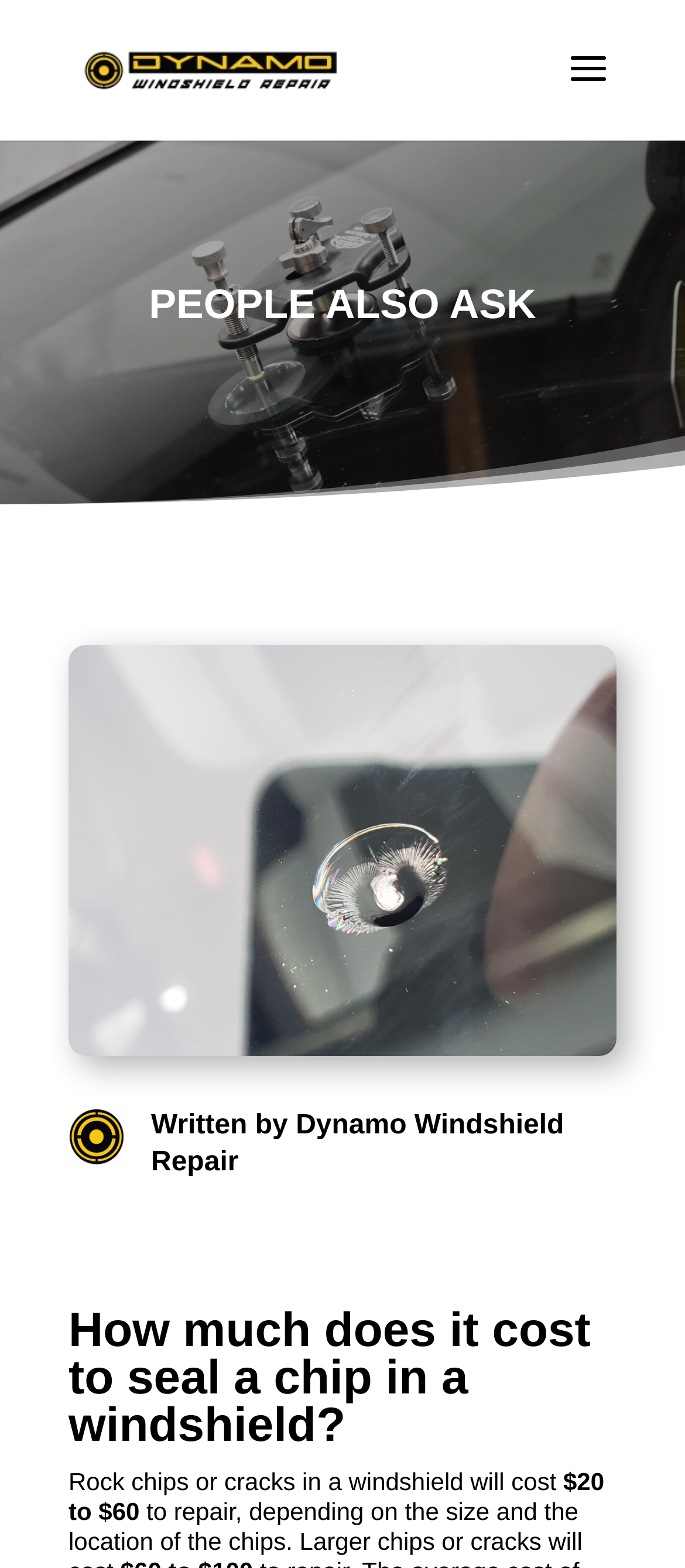What is the logo of Dynamo Windshield Repair?
Please provide a detailed answer to the question.

The logo of Dynamo Windshield Repair can be found in the top-left corner of the webpage, which is an image element with a bounding box of [0.107, 0.024, 0.507, 0.065]. It is also mentioned as 'Dynamo Windshield Repair' in the link element with a bounding box of [0.107, 0.039, 0.507, 0.051].